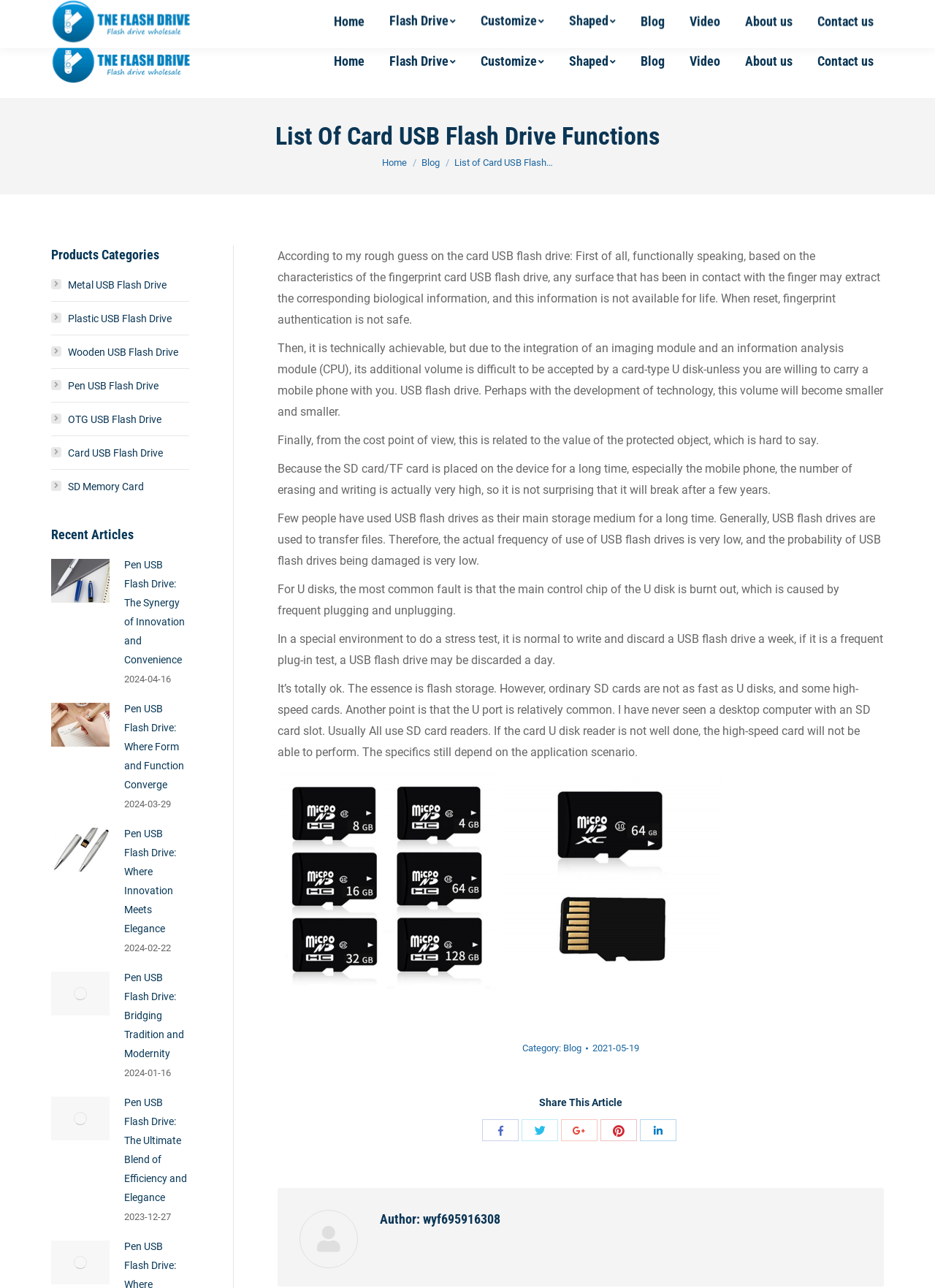What is the phone number on the webpage?
Please utilize the information in the image to give a detailed response to the question.

I found the phone number on the webpage by looking at the static text elements and found the phone number '+86 18868944843' at the top of the page.